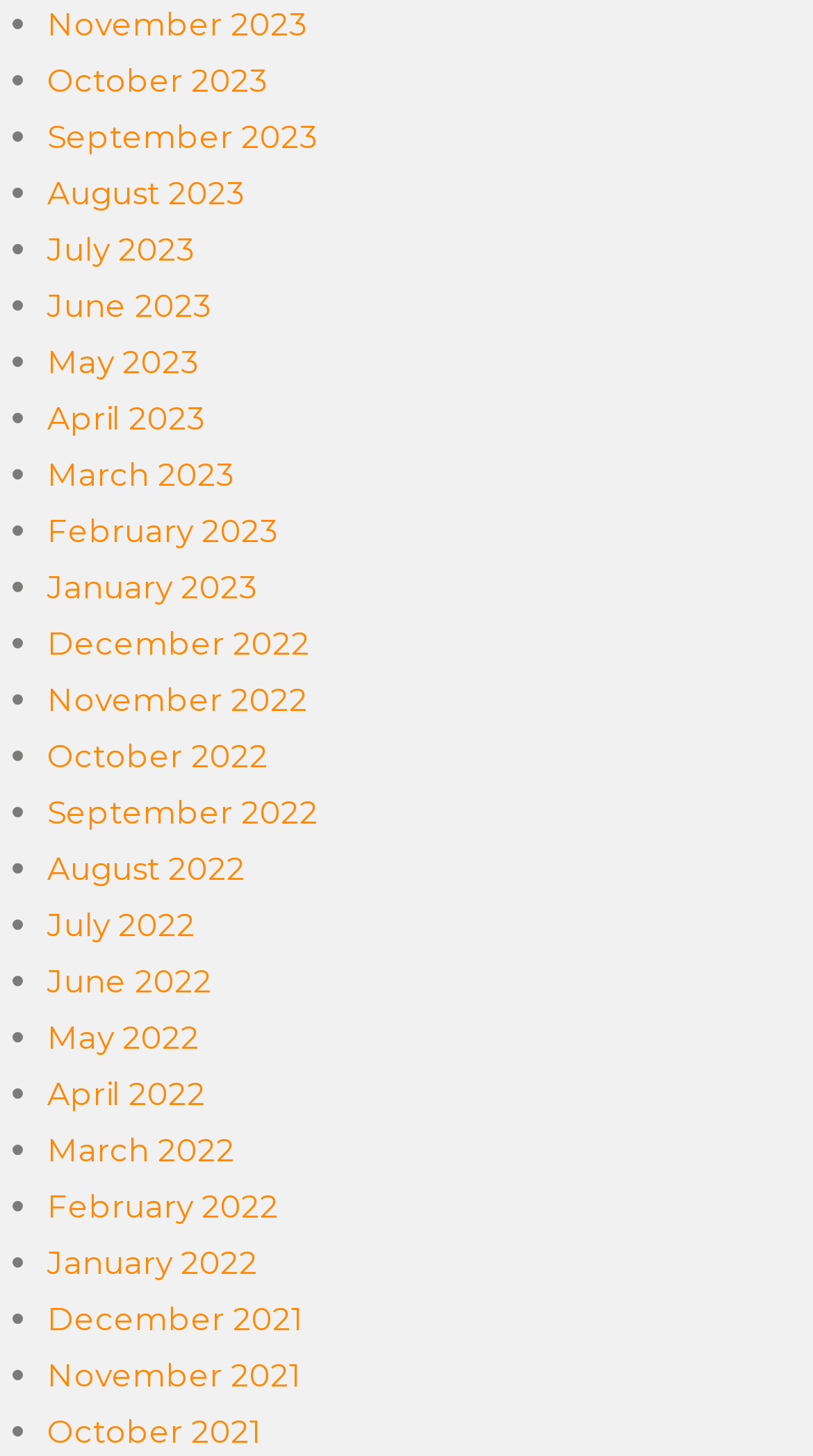Can you find the bounding box coordinates for the element to click on to achieve the instruction: "View October 2022"?

[0.058, 0.505, 0.33, 0.532]